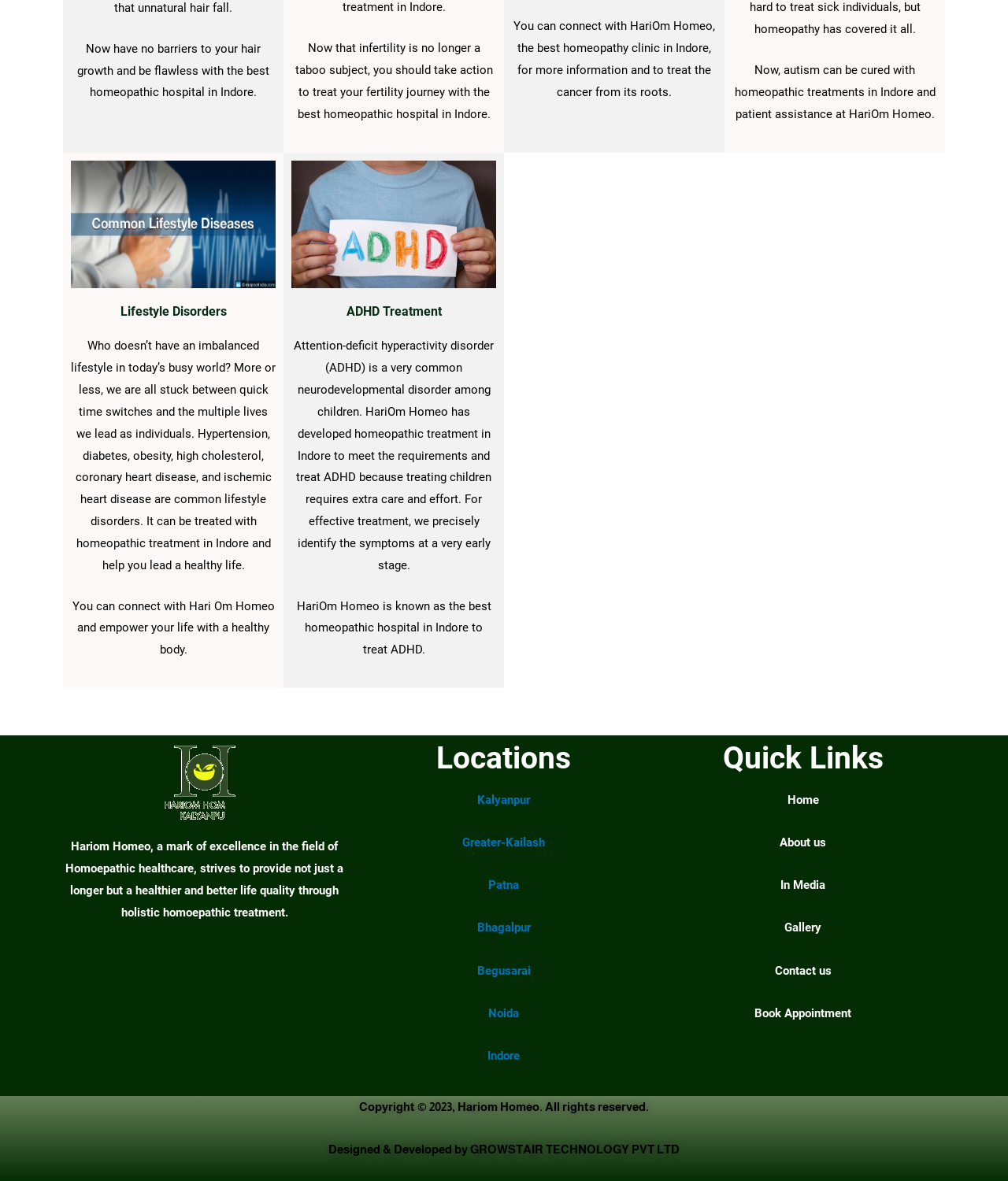Identify the bounding box for the described UI element. Provide the coordinates in (top-left x, top-left y, bottom-right x, bottom-right y) format with values ranging from 0 to 1: name="guest_comment" placeholder="Your comments..."

None